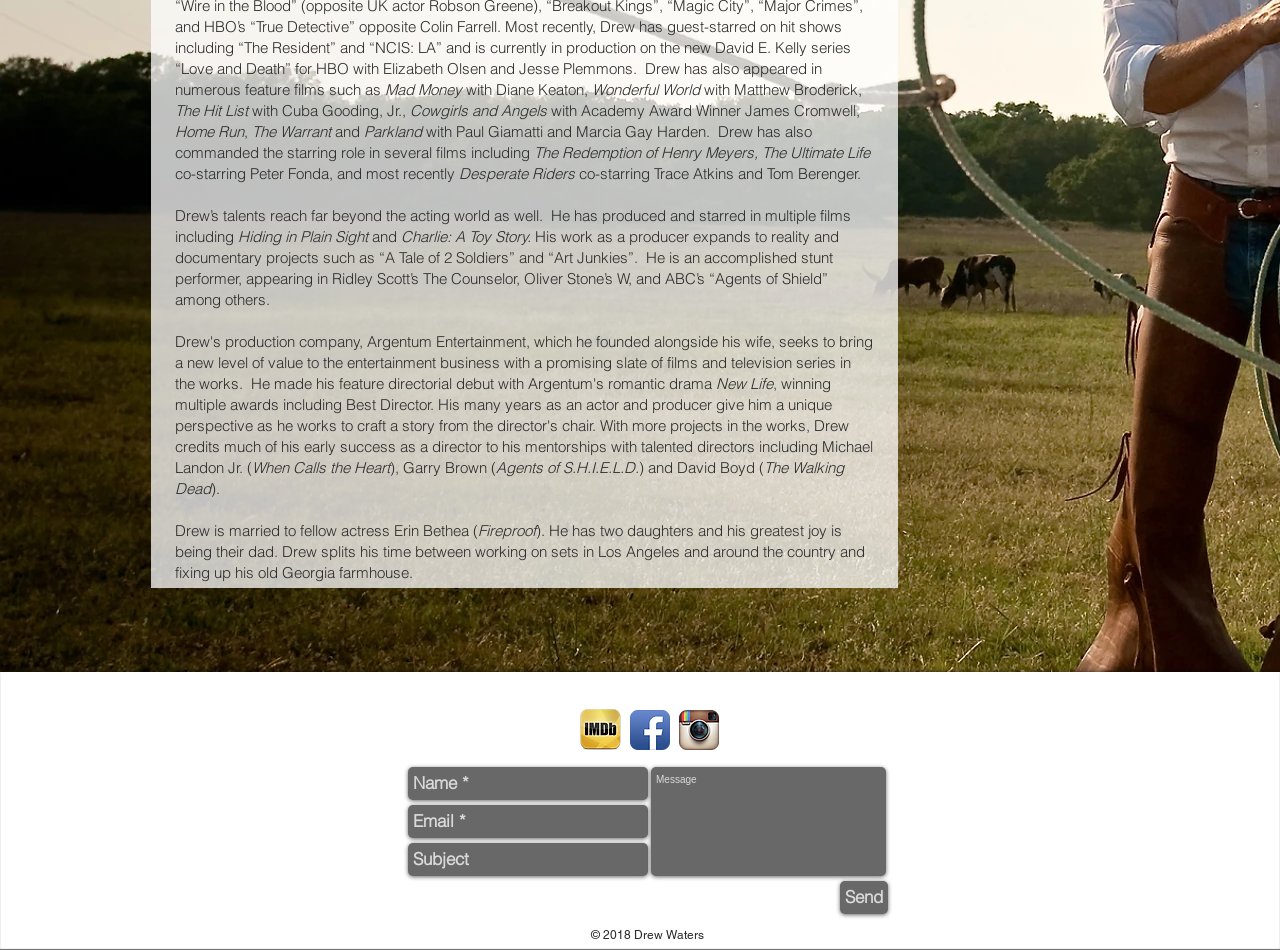Locate the bounding box coordinates of the UI element described by: "placeholder="Message"". Provide the coordinates as four float numbers between 0 and 1, formatted as [left, top, right, bottom].

[0.509, 0.807, 0.692, 0.922]